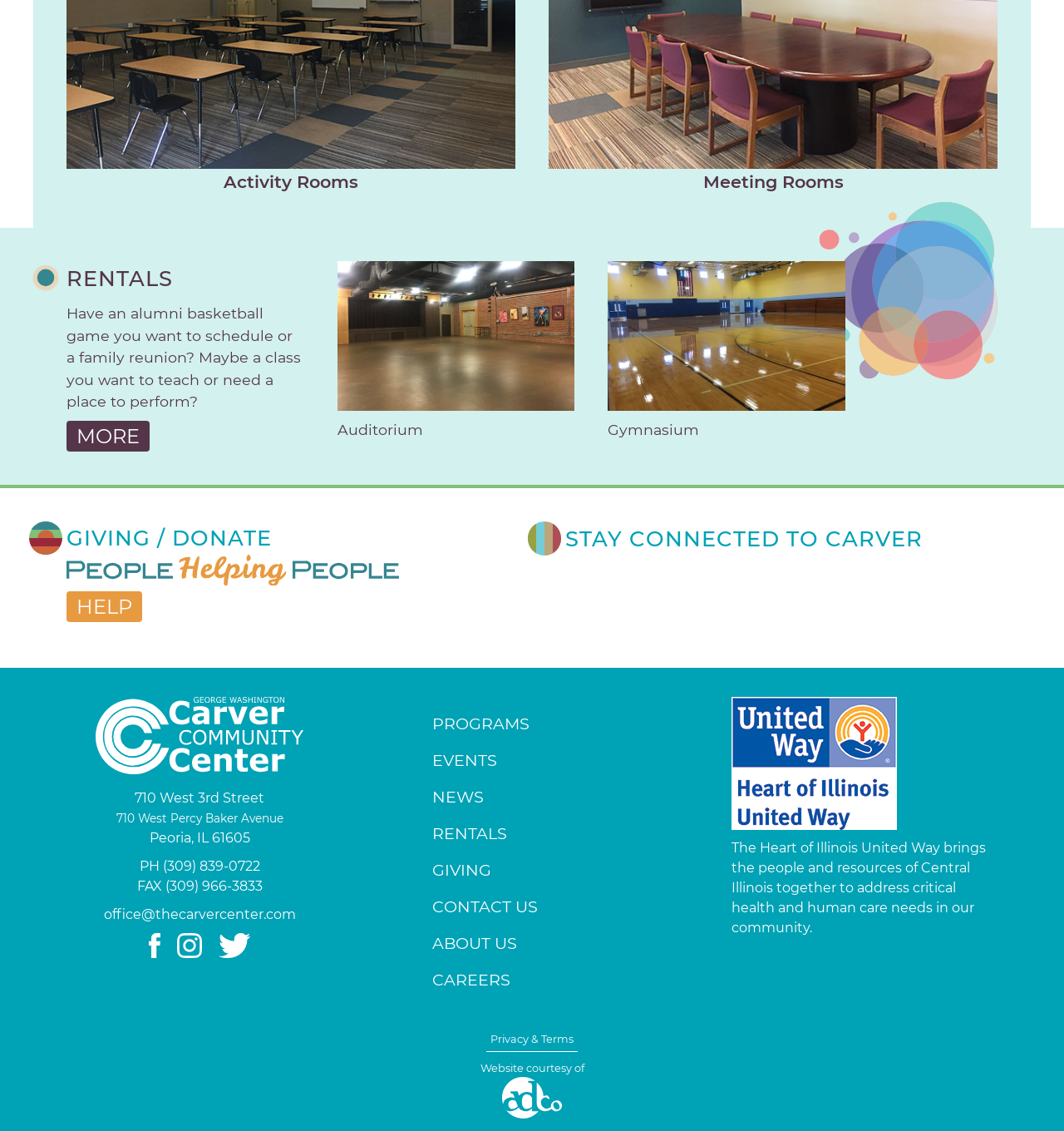Respond to the question below with a single word or phrase:
What is the purpose of the rentals section?

Schedule events